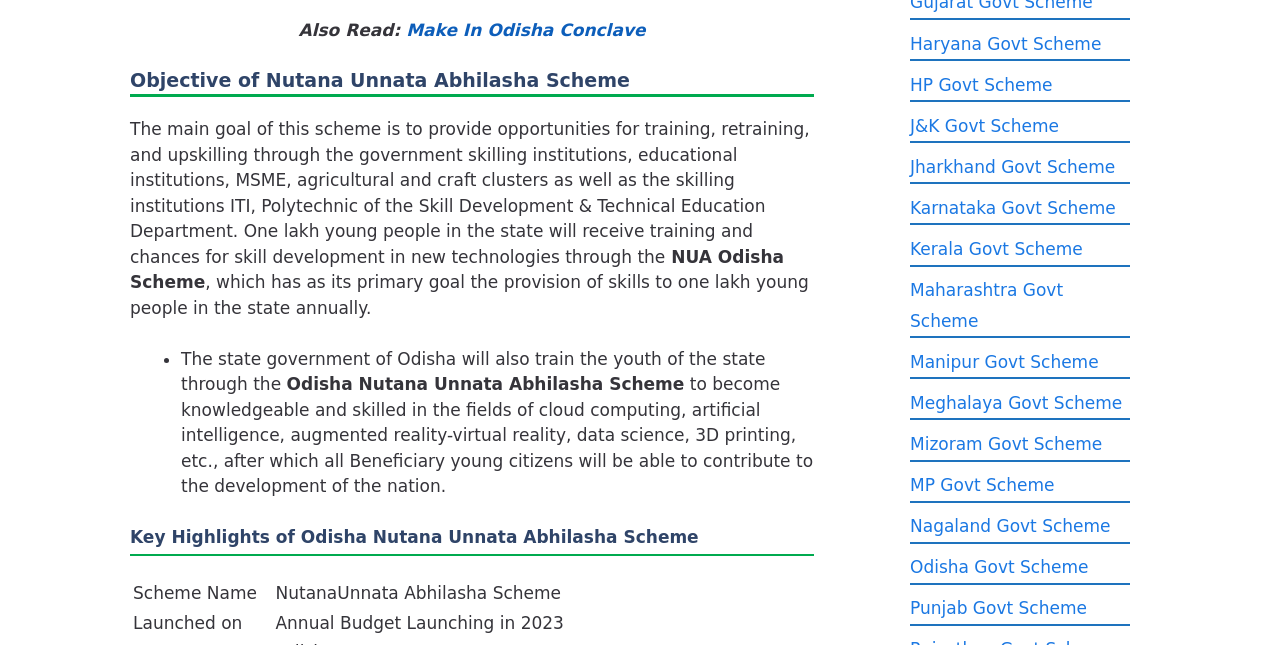What is the purpose of the scheme?
Provide an in-depth answer to the question, covering all aspects.

The purpose of the Nutana Unnata Abhilasha Scheme is to make the youth knowledgeable and skilled in various fields, so that they can contribute to the development of the nation.